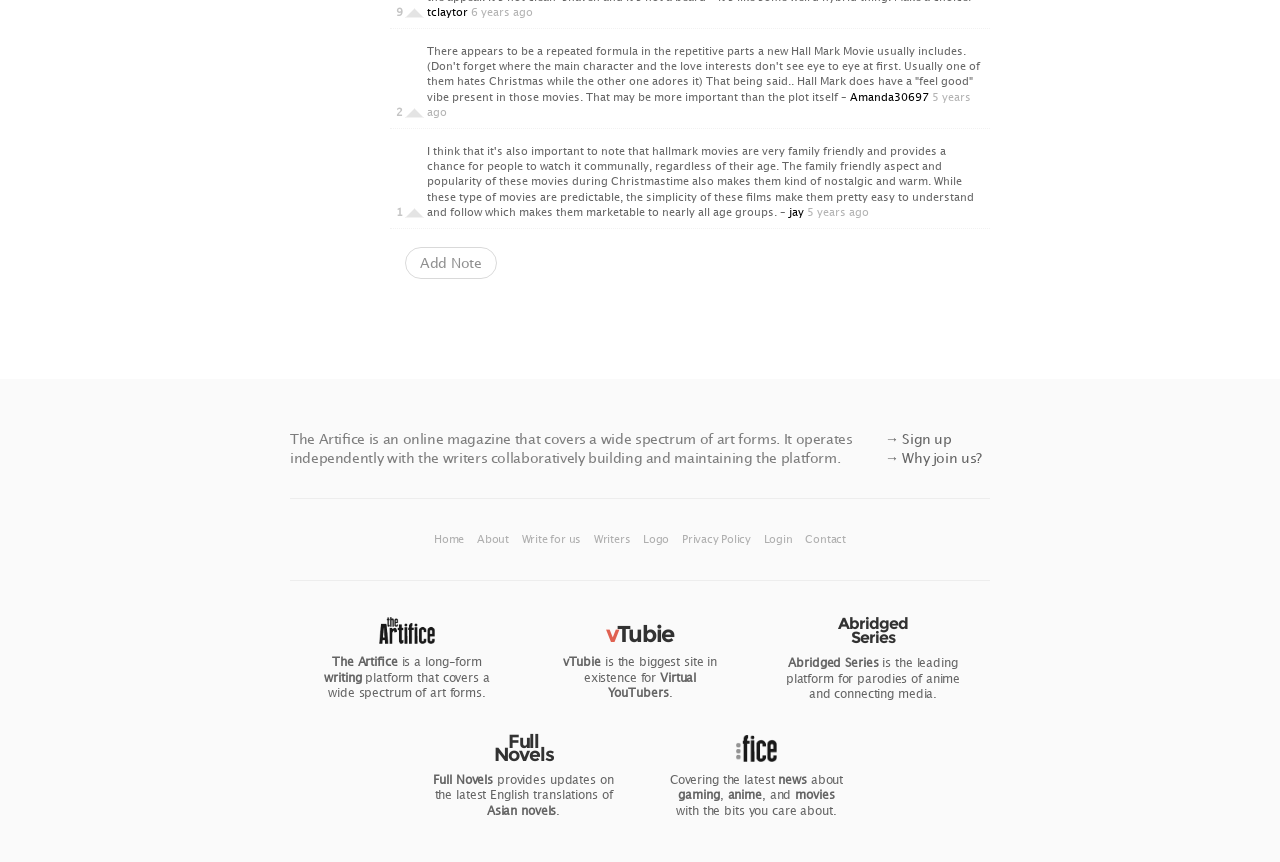Locate the bounding box of the user interface element based on this description: "→ Sign up".

[0.691, 0.498, 0.744, 0.518]